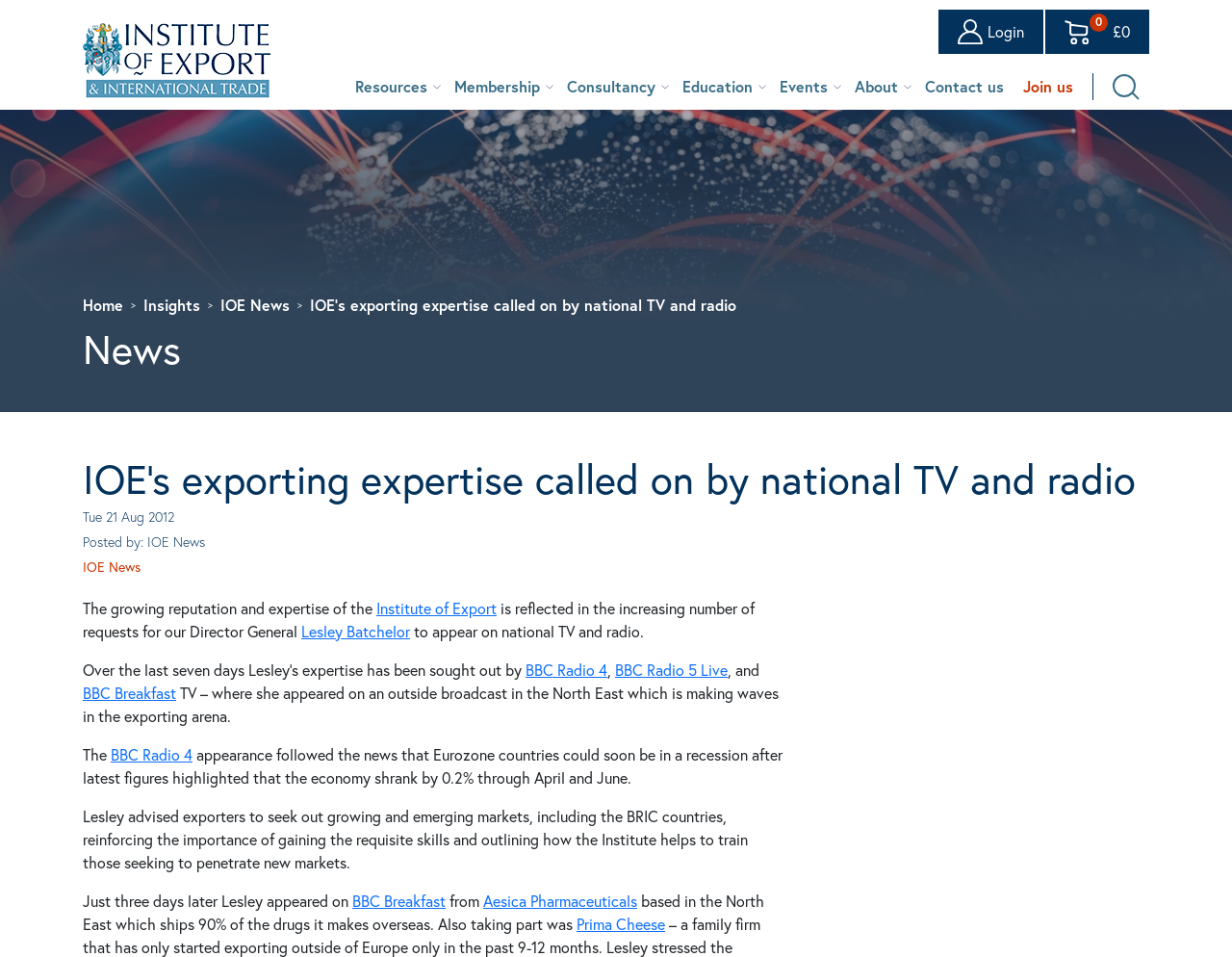Who is the Director General of the Institute of Export?
Please provide a single word or phrase as your answer based on the image.

Lesley Batchelor